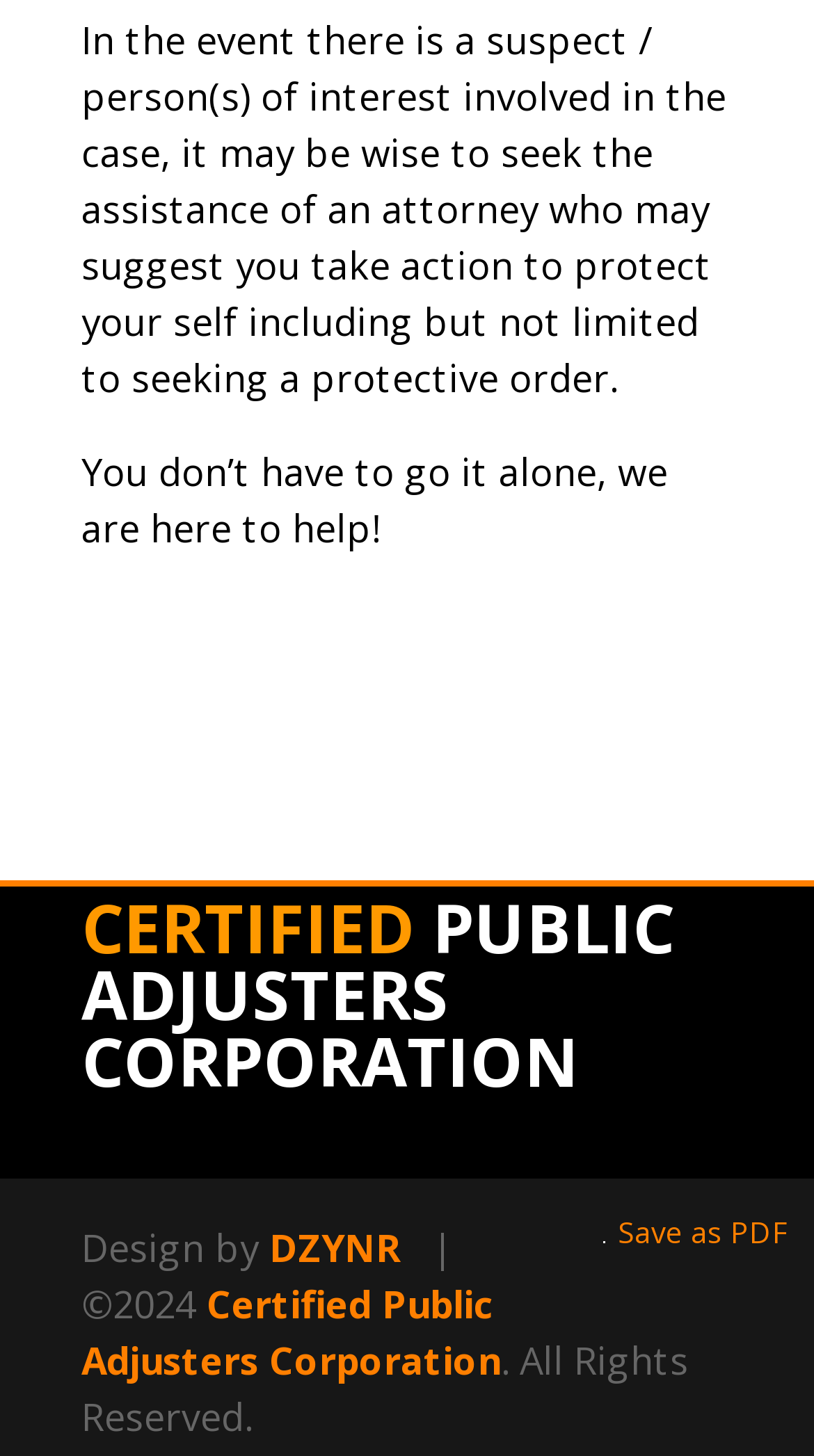Using the format (top-left x, top-left y, bottom-right x, bottom-right y), and given the element description, identify the bounding box coordinates within the screenshot: Save as PDF

[0.741, 0.832, 0.969, 0.86]